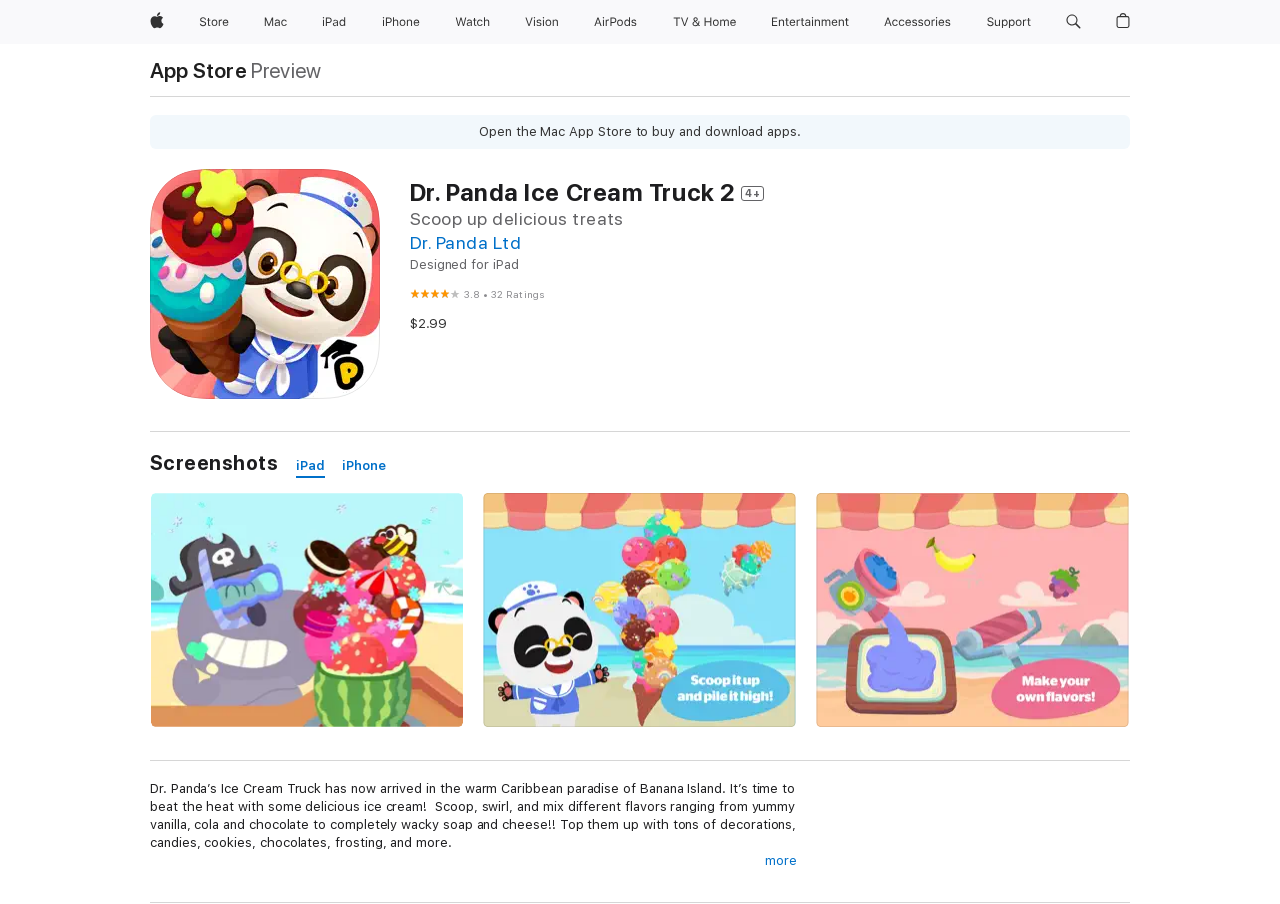Using the format (top-left x, top-left y, bottom-right x, bottom-right y), and given the element description, identify the bounding box coordinates within the screenshot: Dr. Panda Ltd

[0.32, 0.257, 0.407, 0.28]